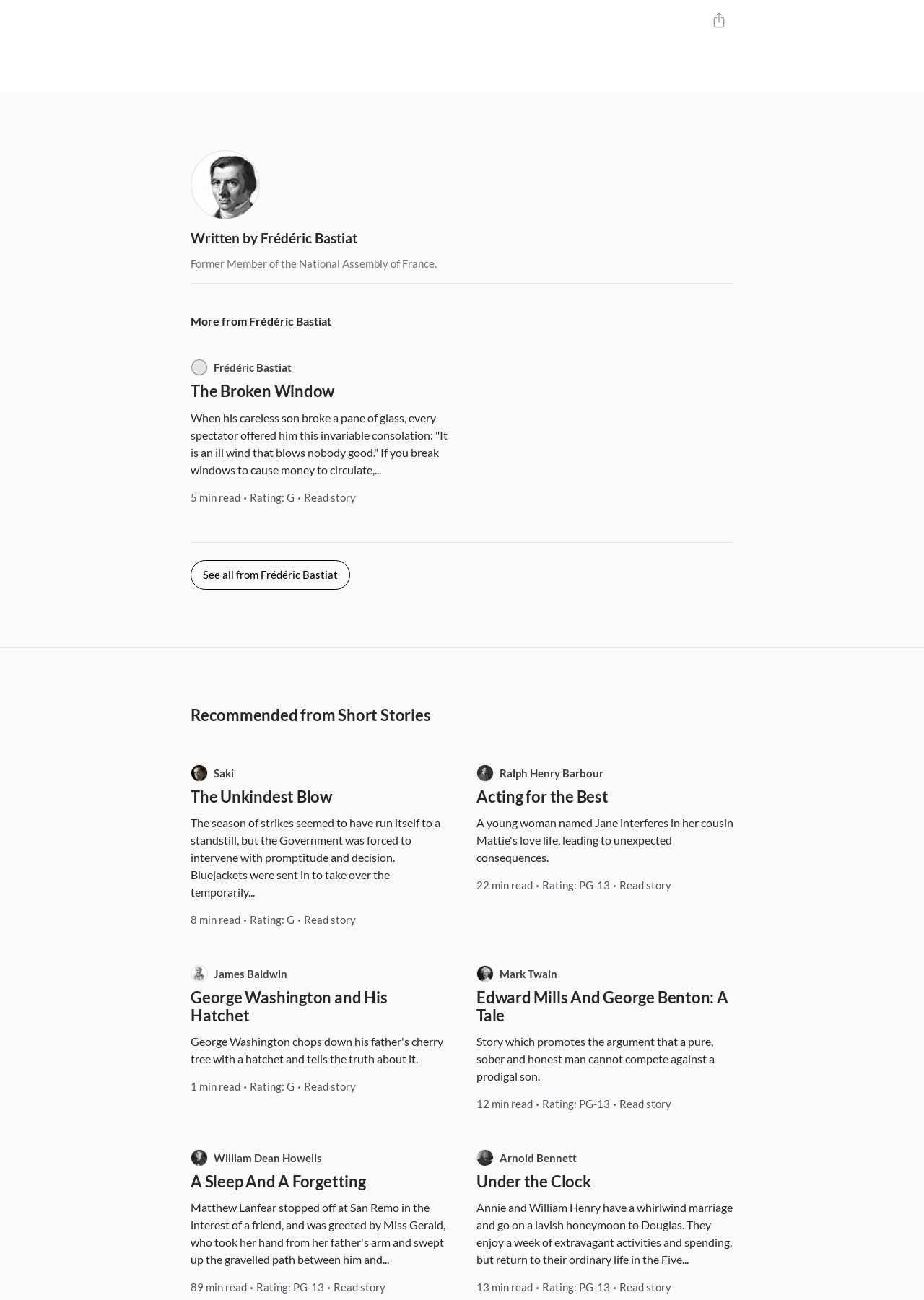Locate the bounding box coordinates of the area you need to click to fulfill this instruction: 'Find stories around 8 mins long'. The coordinates must be in the form of four float numbers ranging from 0 to 1: [left, top, right, bottom].

[0.206, 0.701, 0.26, 0.714]